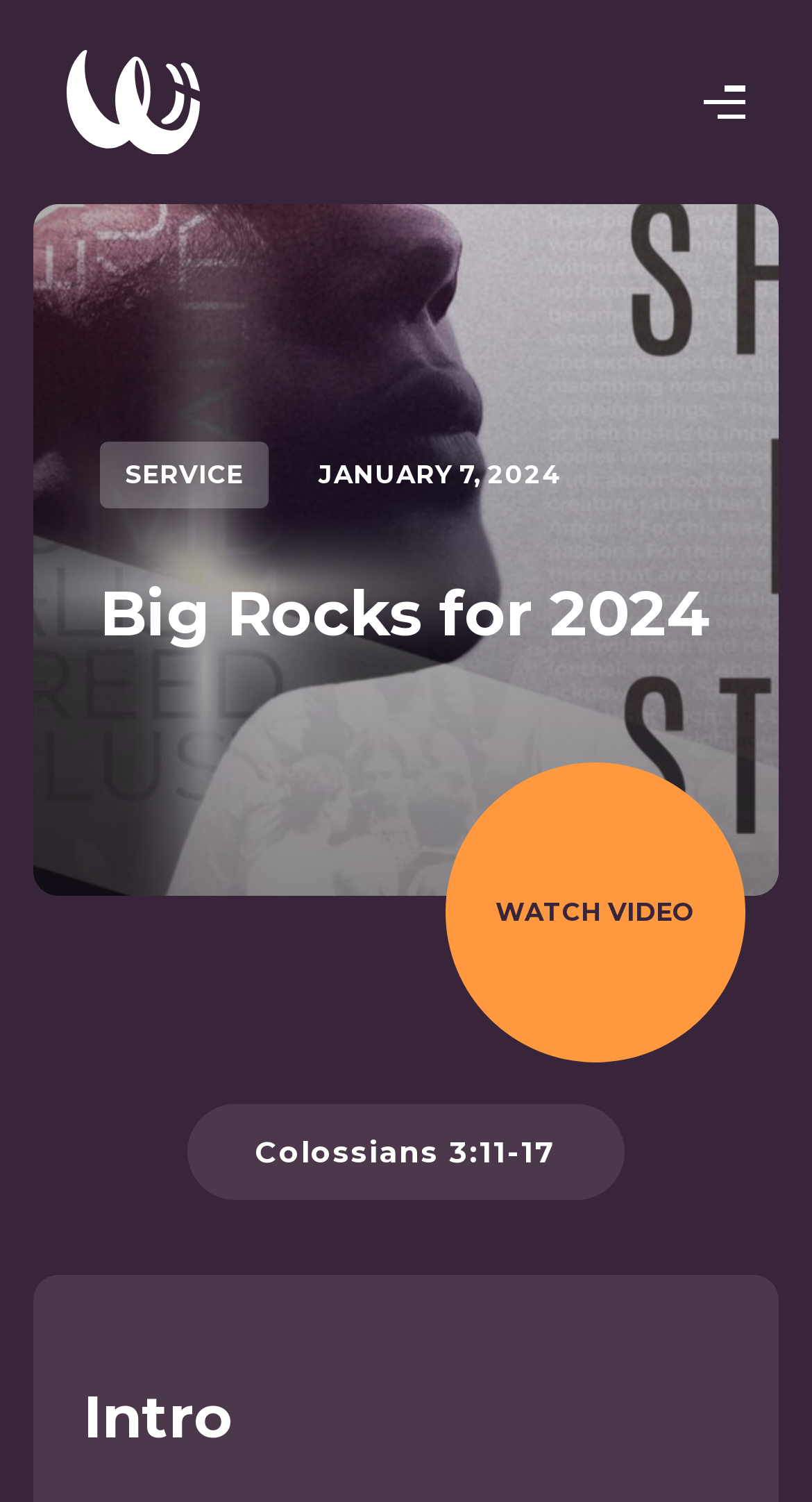How many headings are there?
Give a one-word or short phrase answer based on the image.

2